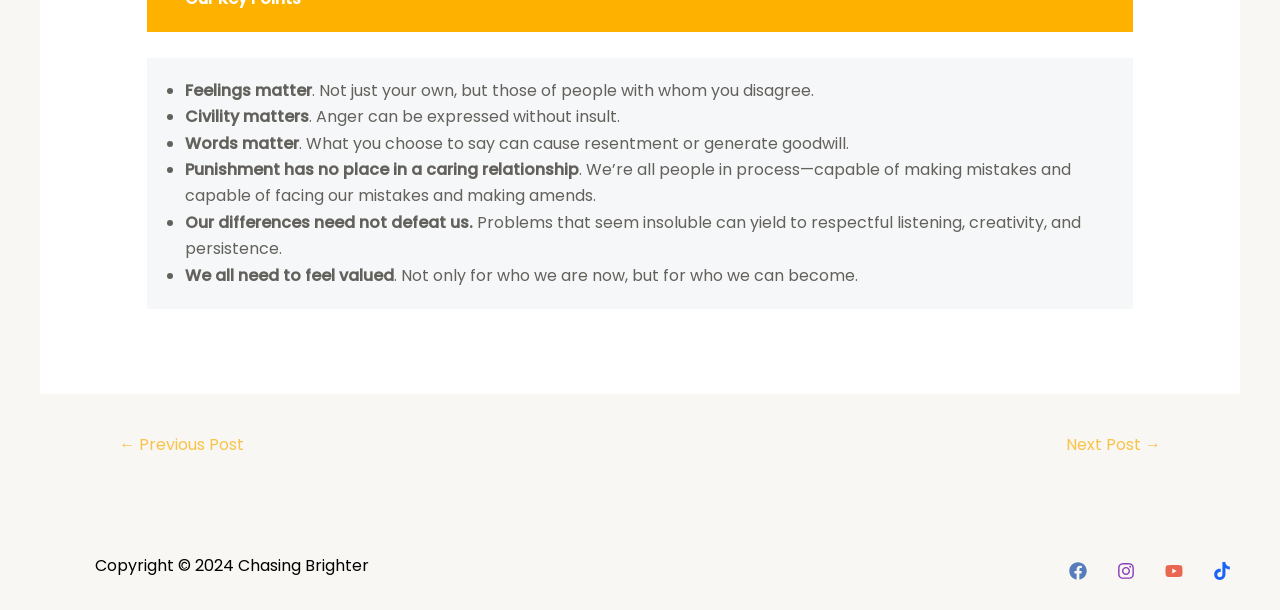Respond to the following question using a concise word or phrase: 
How many social media links are provided at the bottom of the webpage?

4